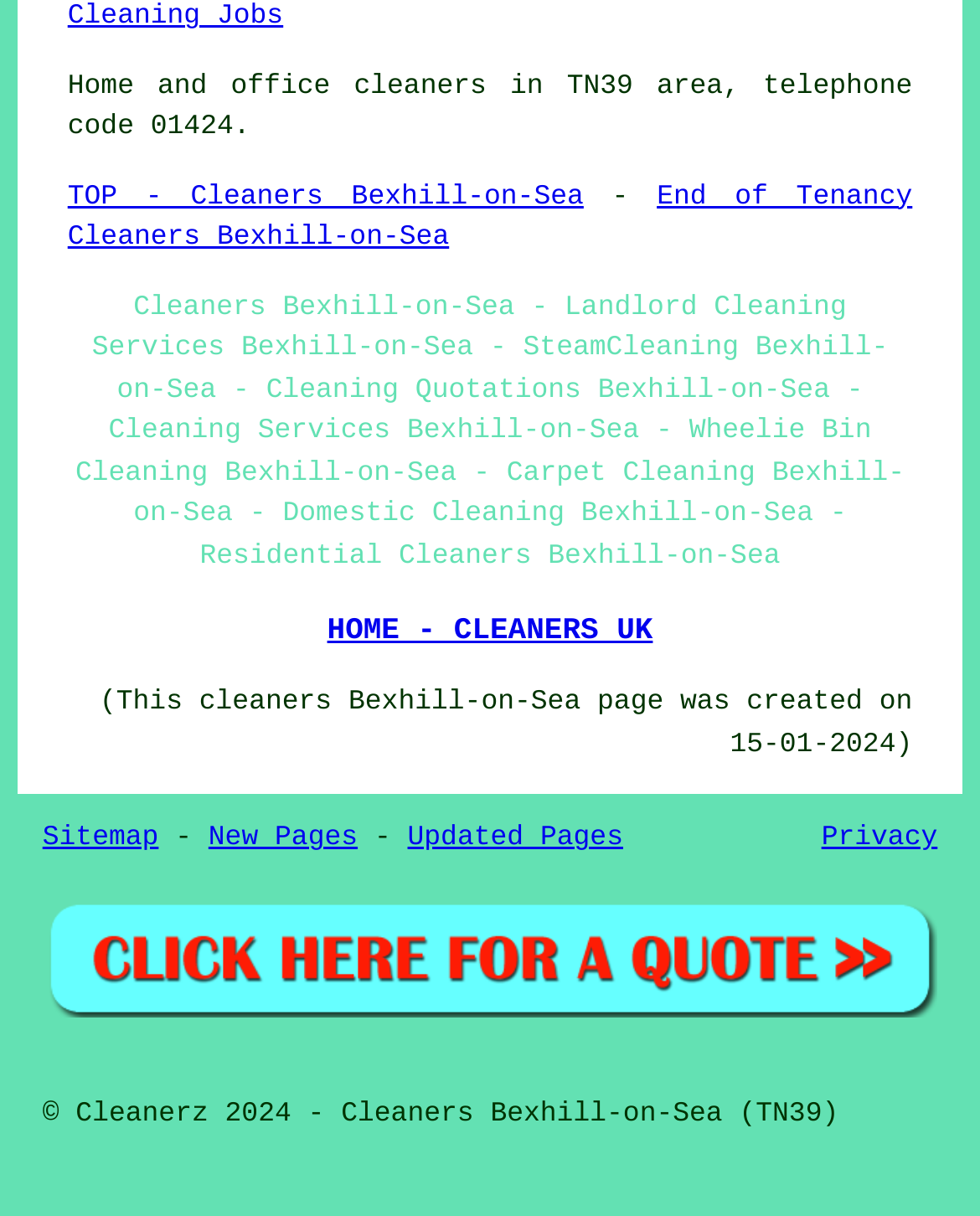Specify the bounding box coordinates of the area to click in order to follow the given instruction: "Go to 'Sitemap'."

[0.043, 0.678, 0.162, 0.703]